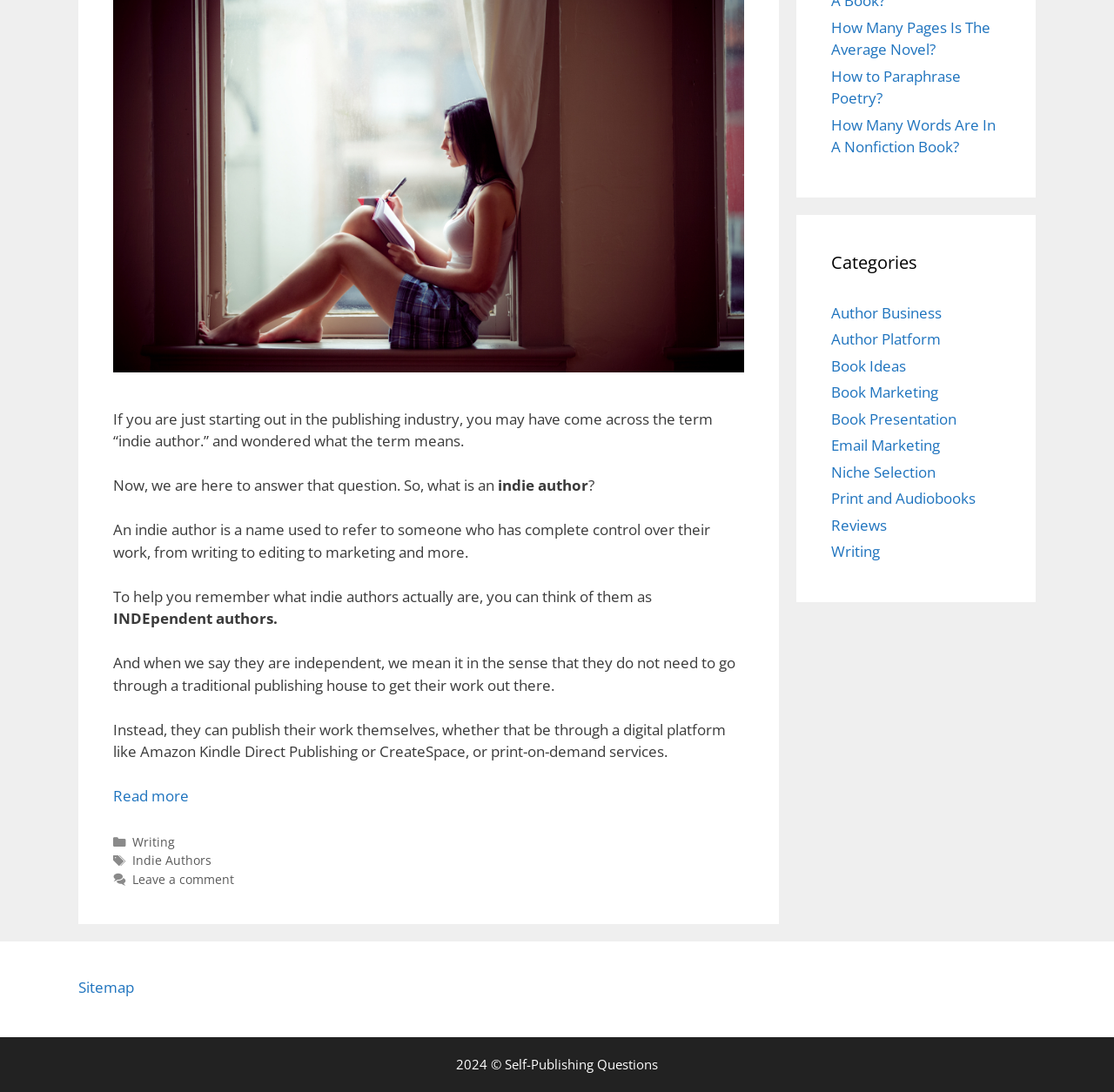Using the webpage screenshot and the element description Print and Audiobooks, determine the bounding box coordinates. Specify the coordinates in the format (top-left x, top-left y, bottom-right x, bottom-right y) with values ranging from 0 to 1.

[0.746, 0.447, 0.876, 0.465]